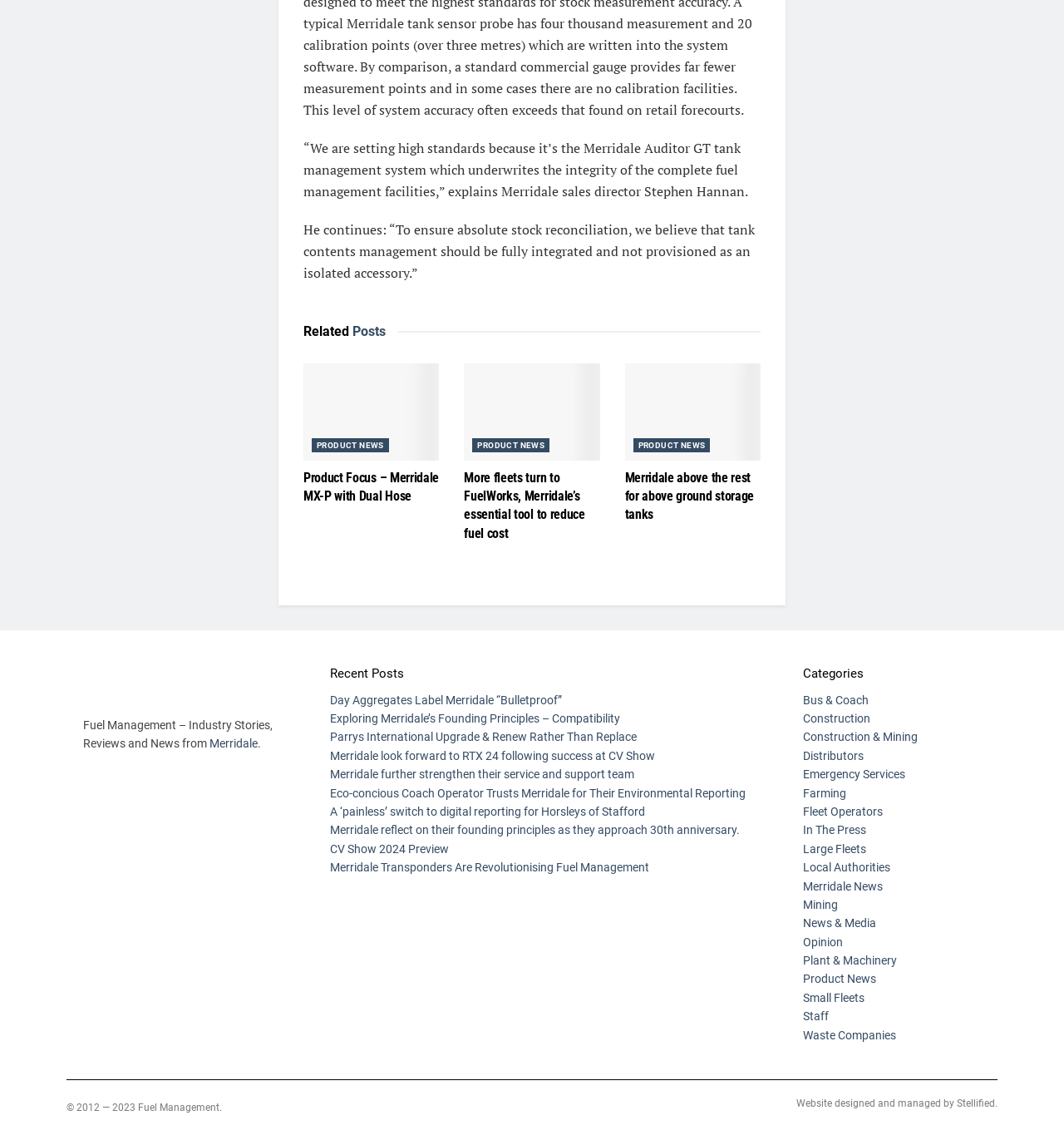Locate the bounding box coordinates of the area you need to click to fulfill this instruction: 'Read 'Product Focus – Merridale MX-P with Dual Hose''. The coordinates must be in the form of four float numbers ranging from 0 to 1: [left, top, right, bottom].

[0.285, 0.413, 0.413, 0.446]